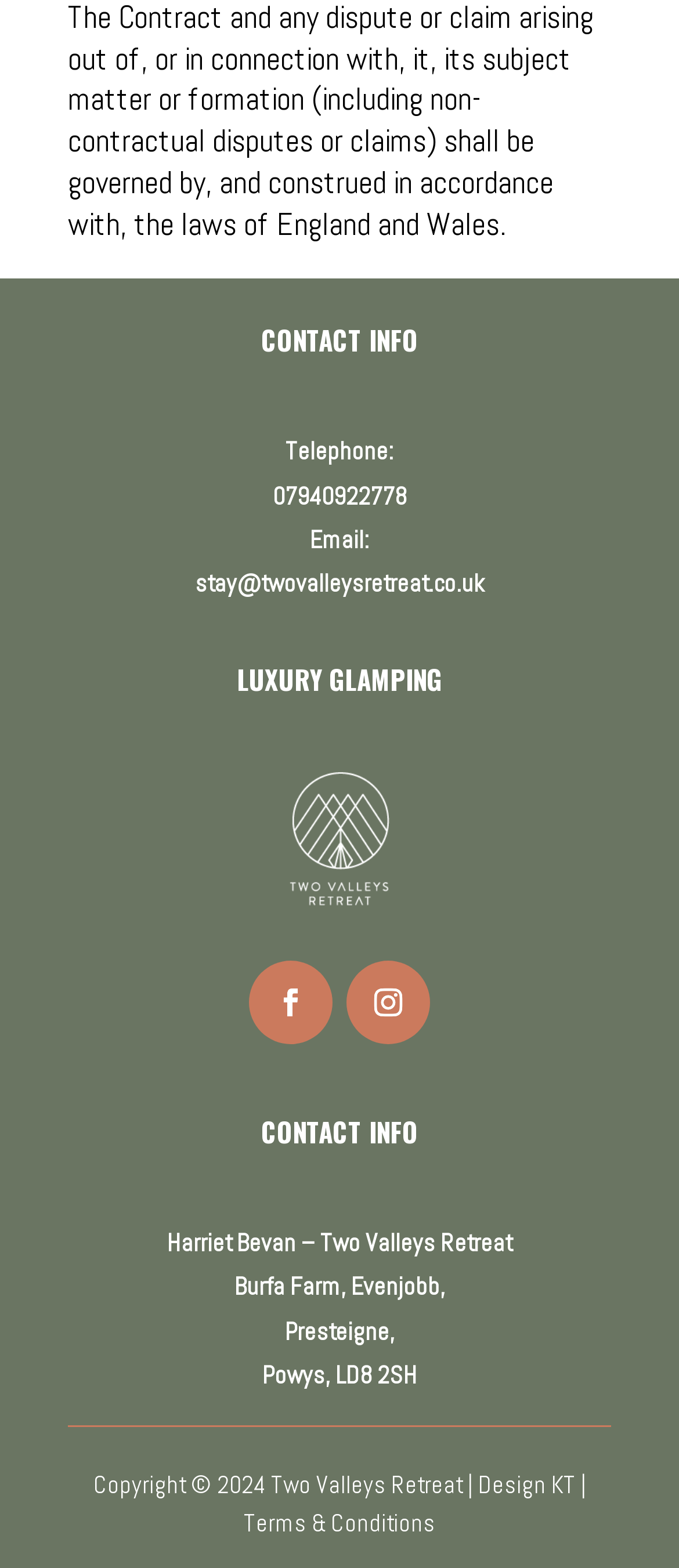Who designed the website?
Please respond to the question with as much detail as possible.

I found the designer's name by looking at the bottom of the webpage, where it says 'Copyright © 2024 Two Valleys Retreat | Design KT'.